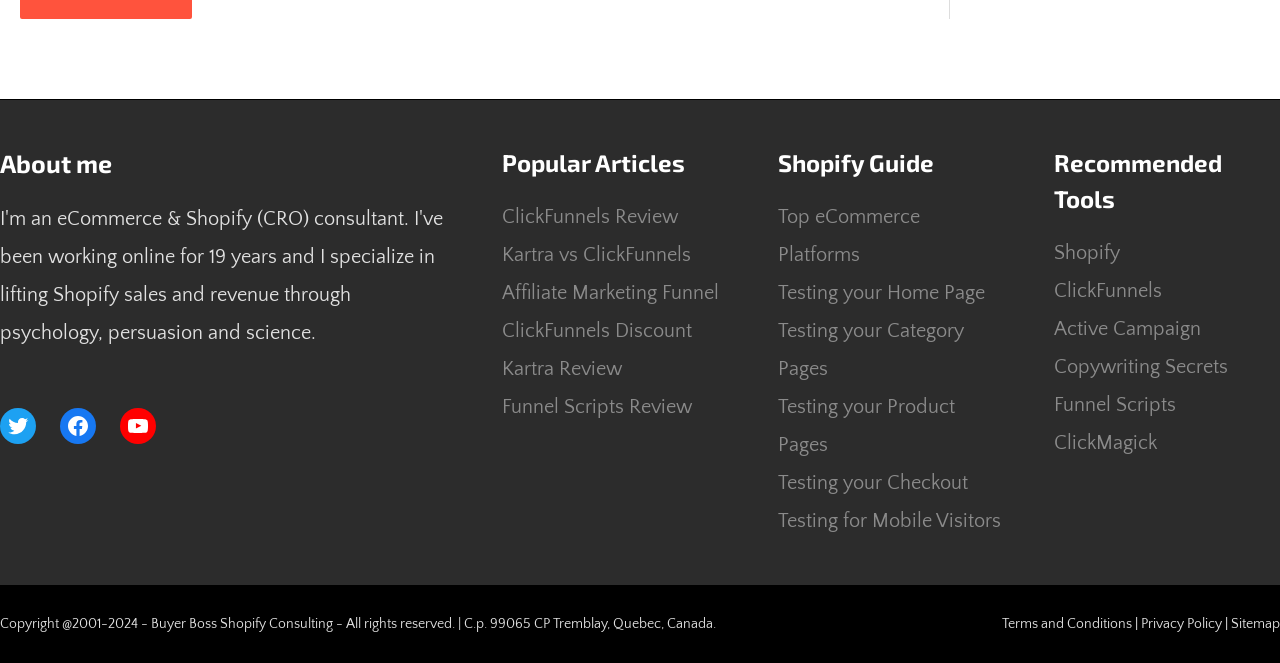Please indicate the bounding box coordinates for the clickable area to complete the following task: "Explore Shopify Guide". The coordinates should be specified as four float numbers between 0 and 1, i.e., [left, top, right, bottom].

[0.608, 0.219, 0.784, 0.274]